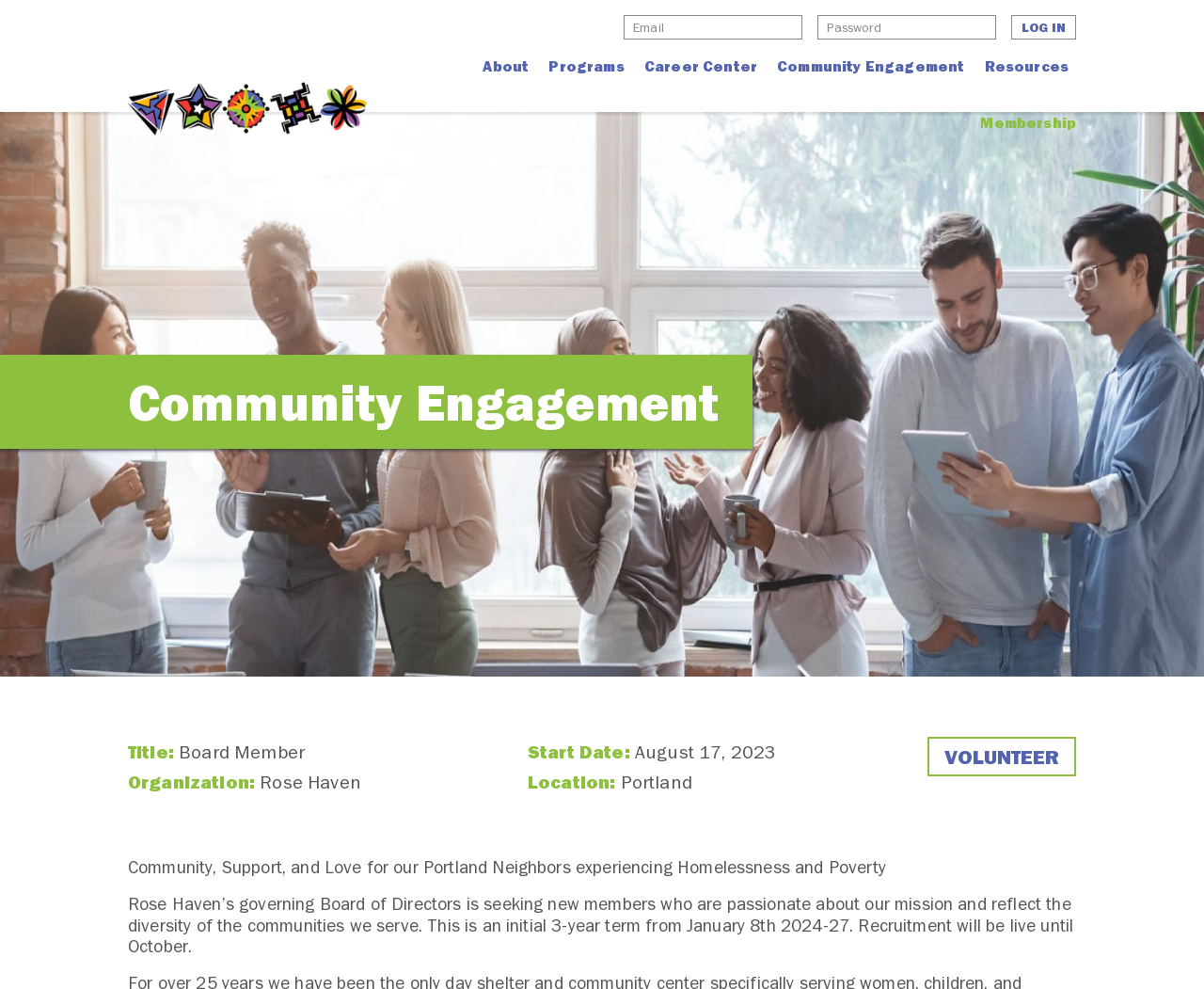Create an elaborate caption that covers all aspects of the webpage.

This webpage appears to be a community organization's website, specifically focused on Rose Haven, which supports Portland neighbors experiencing homelessness and poverty. 

At the top left of the page, there is a logo image of "Partners In Diversity" with a link to the organization's main page. Below this, there is a navigation menu with links to various sections, including "About", "Mission", "People", "Blog", "Contact", "Programs", "Career Center", "Community Engagement", and "Resources". 

The main content of the page is divided into two sections. On the left side, there is a large image related to "Community Engagement" that spans almost the entire height of the page. On the right side, there is a section with a heading "Community Engagement" and a subheading "Board Member" position at Rose Haven. This section includes details about the position, such as the start date, organization, and location. 

Below this section, there is a call-to-action button "VOLUNTEER" and a brief description of the organization's mission and a specific recruitment opportunity for the Board of Directors. 

At the top right of the page, there is a login section with fields for username or email address, password, and a submit button.